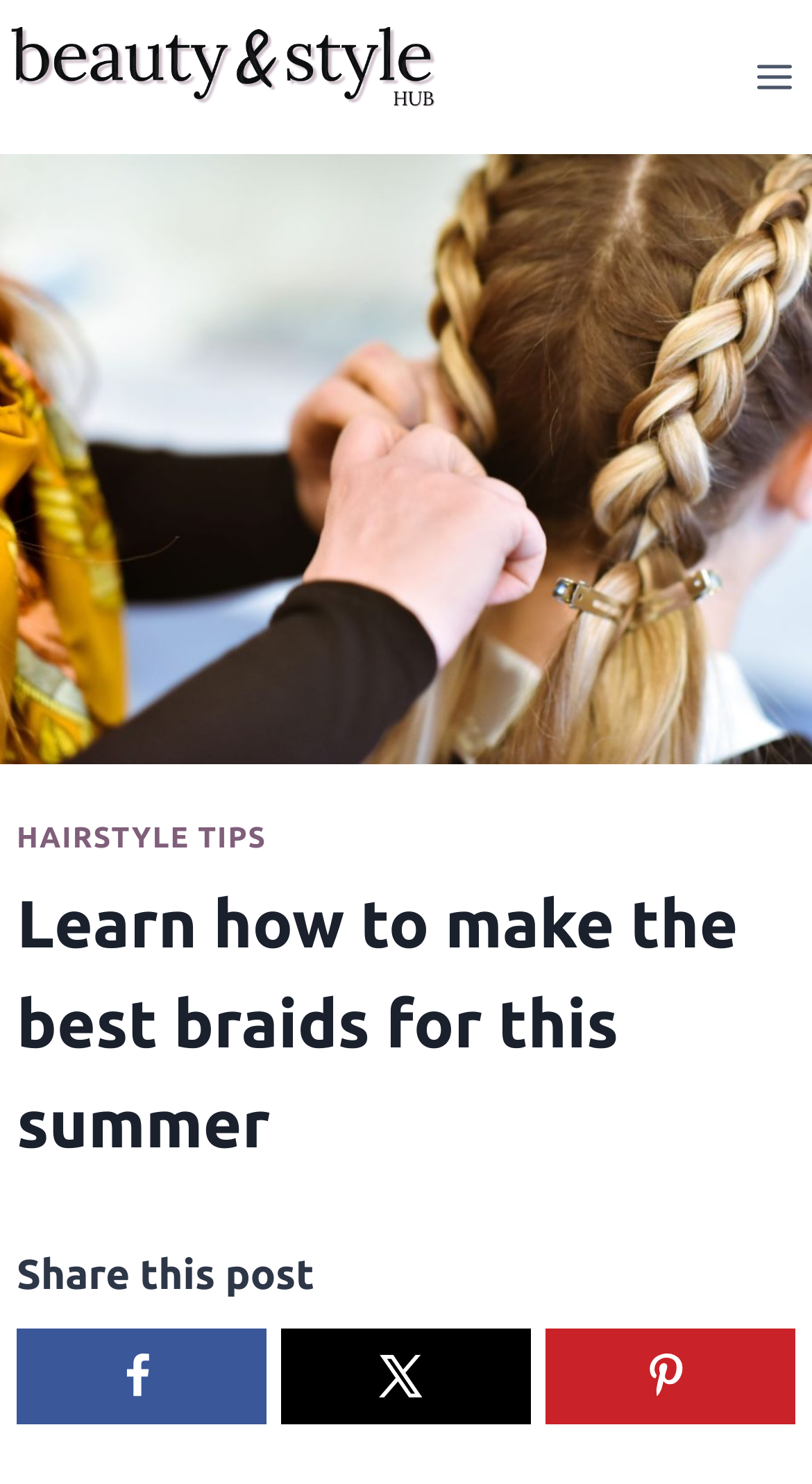Craft a detailed narrative of the webpage's structure and content.

The webpage is about learning how to make braids for the summer season. At the top left corner, there is a logo of "Beauty & Style Hub" which is also a link. Next to it, on the top right corner, there is a button to open a menu. 

Below the logo, there is a header section that takes up most of the width of the page. It contains a link to "HAIRSTYLE TIPS" on the left side, and a heading that reads "Learn how to make the best braids for this summer" in the middle. 

Further down, there is a section that allows users to share the post on various social media platforms. There are three options: "Share on Facebook", "Share on X", and "Save to Pinterest". Each option has an accompanying image. These options are aligned horizontally and take up about half of the page's width.